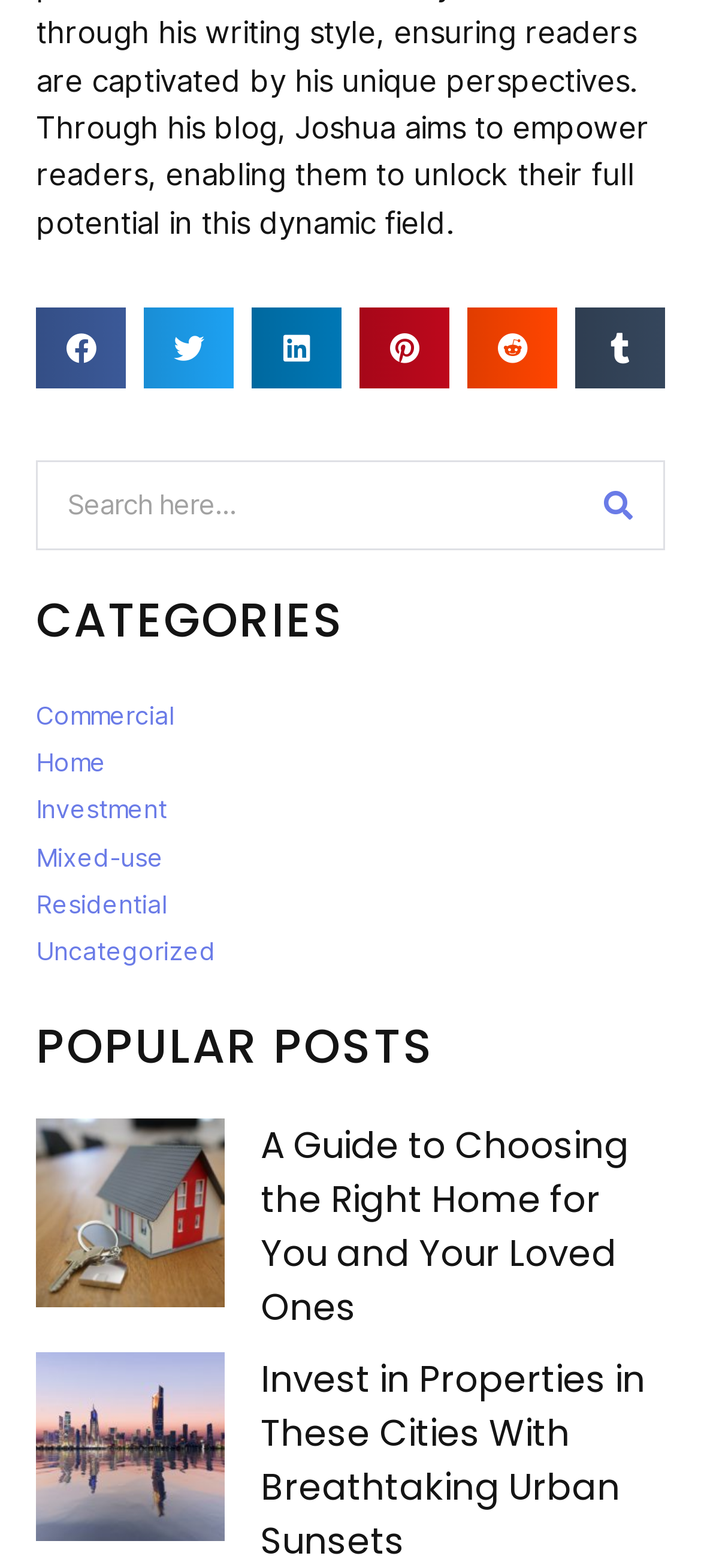Please answer the following question using a single word or phrase: 
What categories are available for navigation?

Commercial, Home, etc.